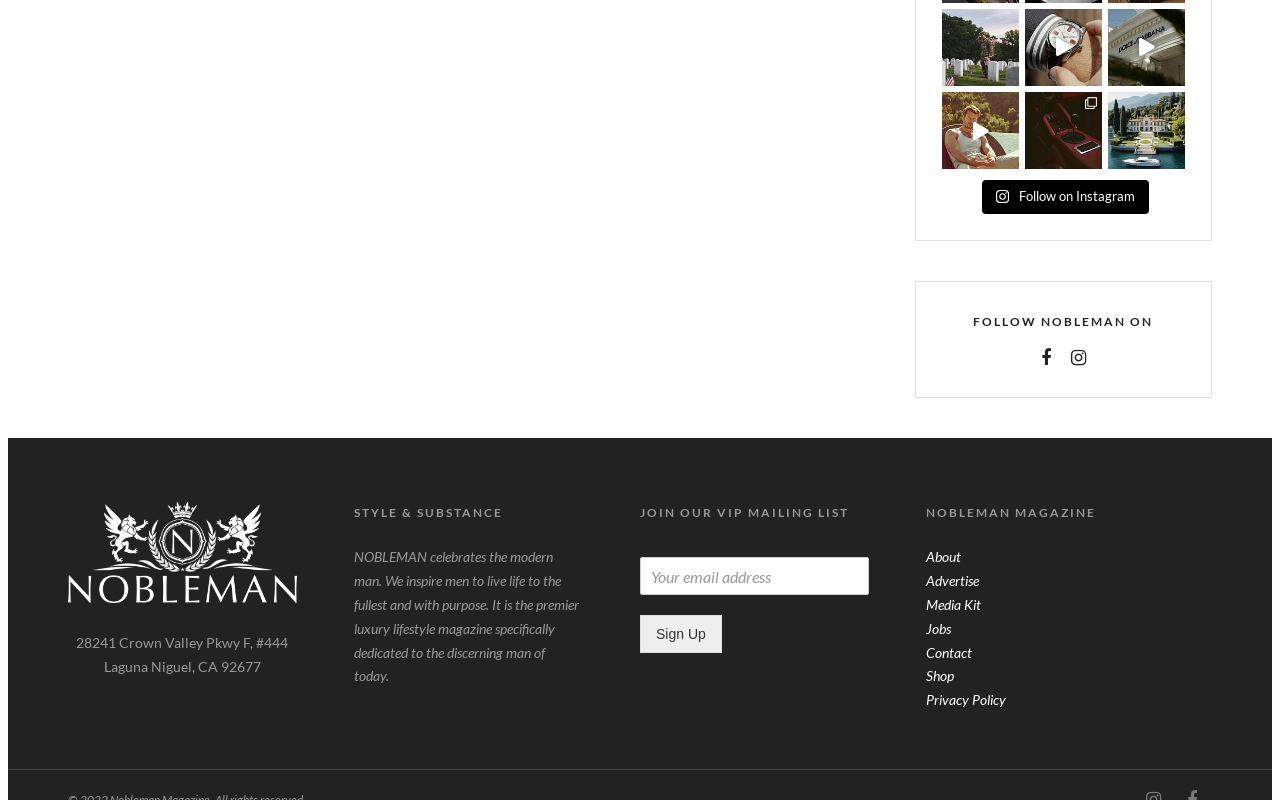Specify the bounding box coordinates of the element's region that should be clicked to achieve the following instruction: "Read About". The bounding box coordinates consist of four float numbers between 0 and 1, in the format [left, top, right, bottom].

[0.723, 0.685, 0.751, 0.707]